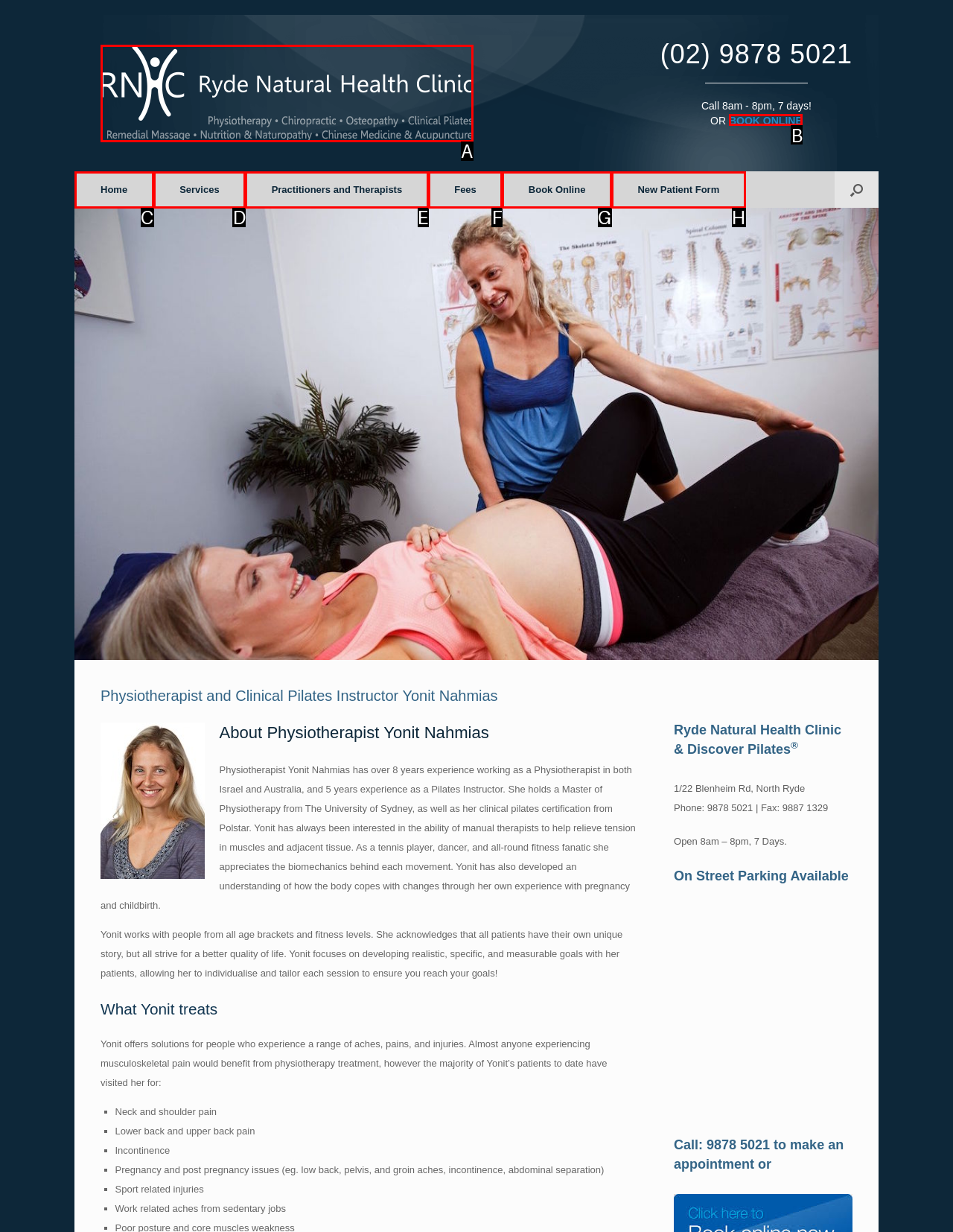To perform the task "Visit the 'Youtube' page", which UI element's letter should you select? Provide the letter directly.

None